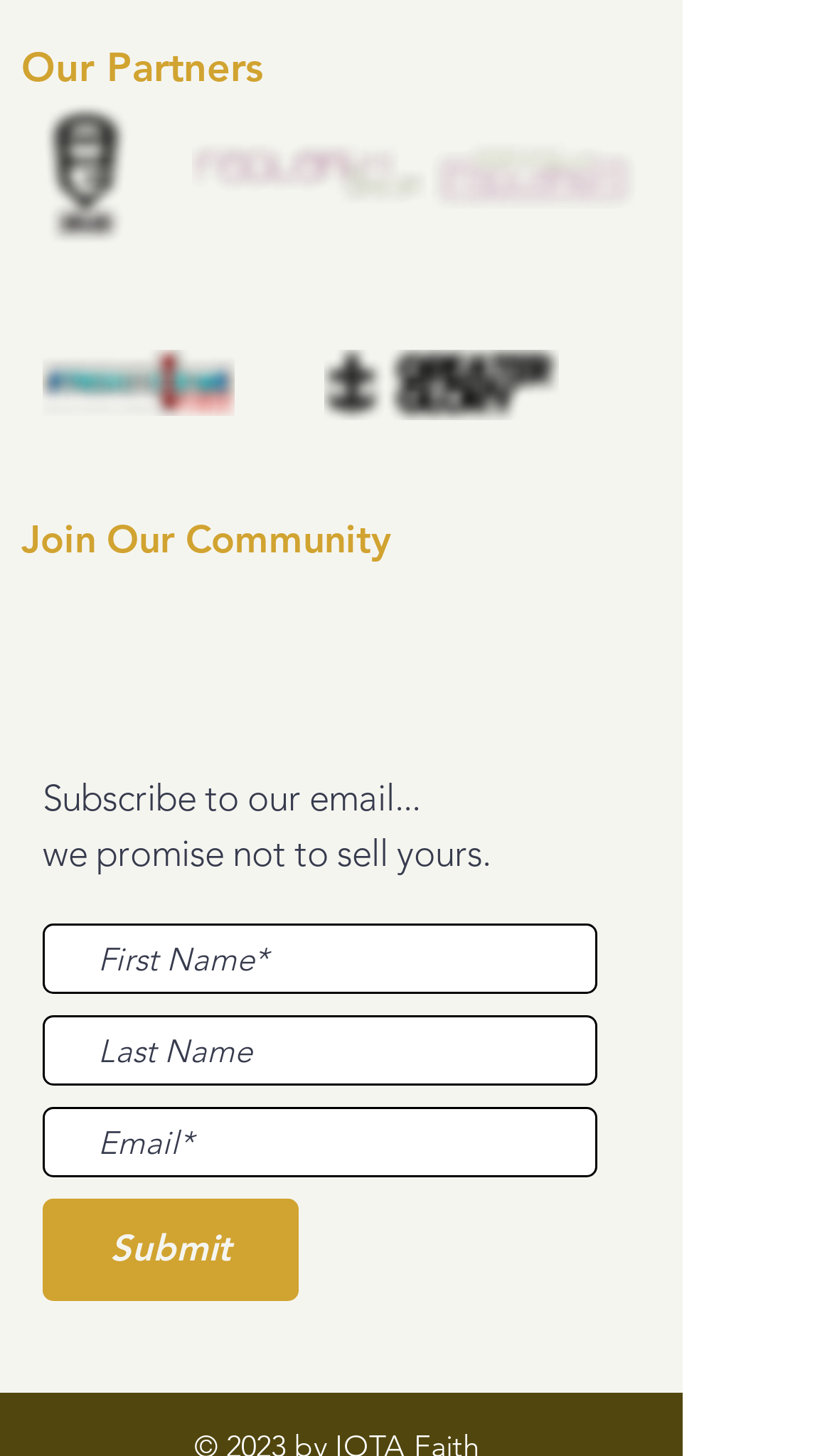How many headings are there on the page? Refer to the image and provide a one-word or short phrase answer.

2